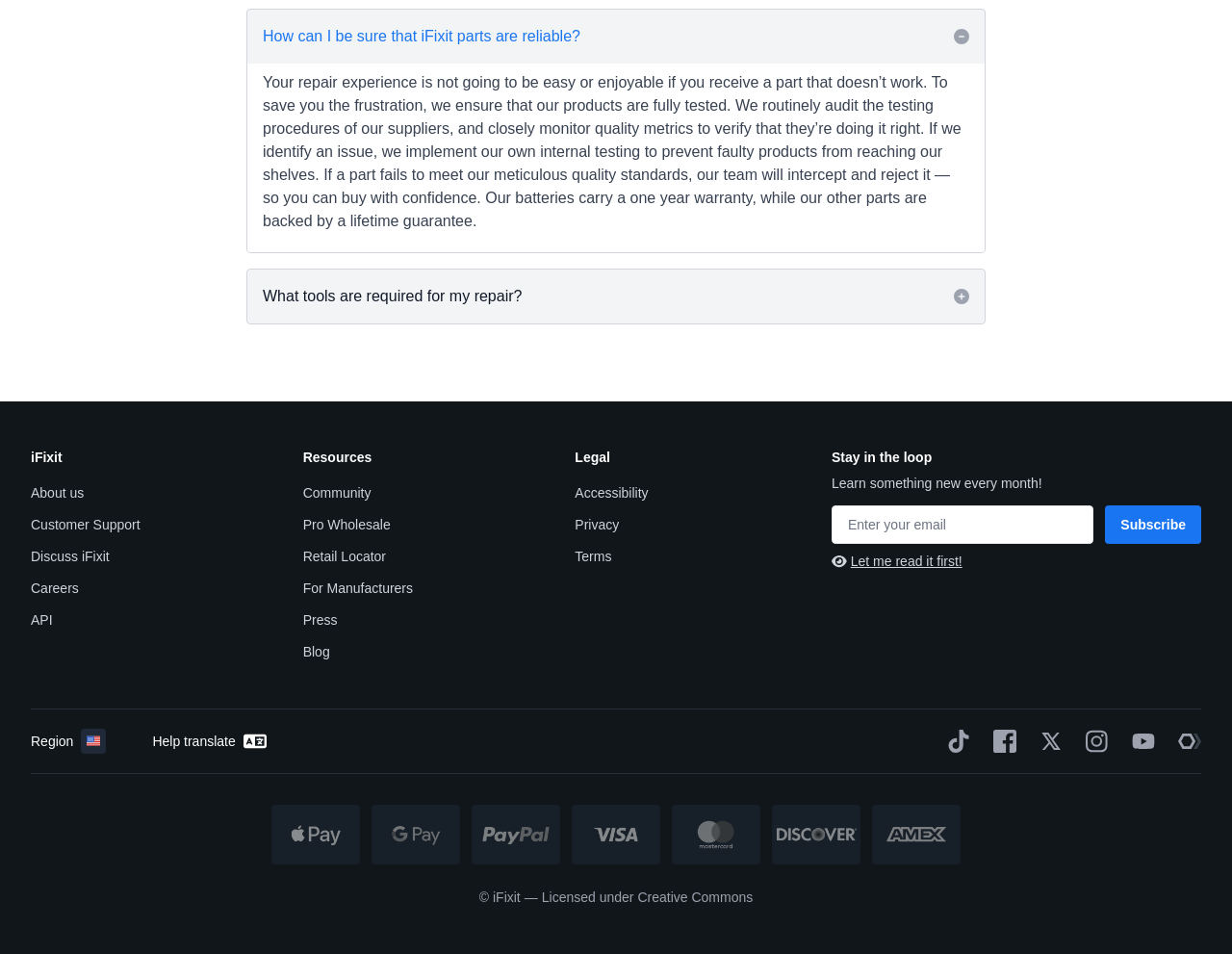Locate the UI element described by Privacy and provide its bounding box coordinates. Use the format (top-left x, top-left y, bottom-right x, bottom-right y) with all values as floating point numbers between 0 and 1.

[0.467, 0.542, 0.503, 0.558]